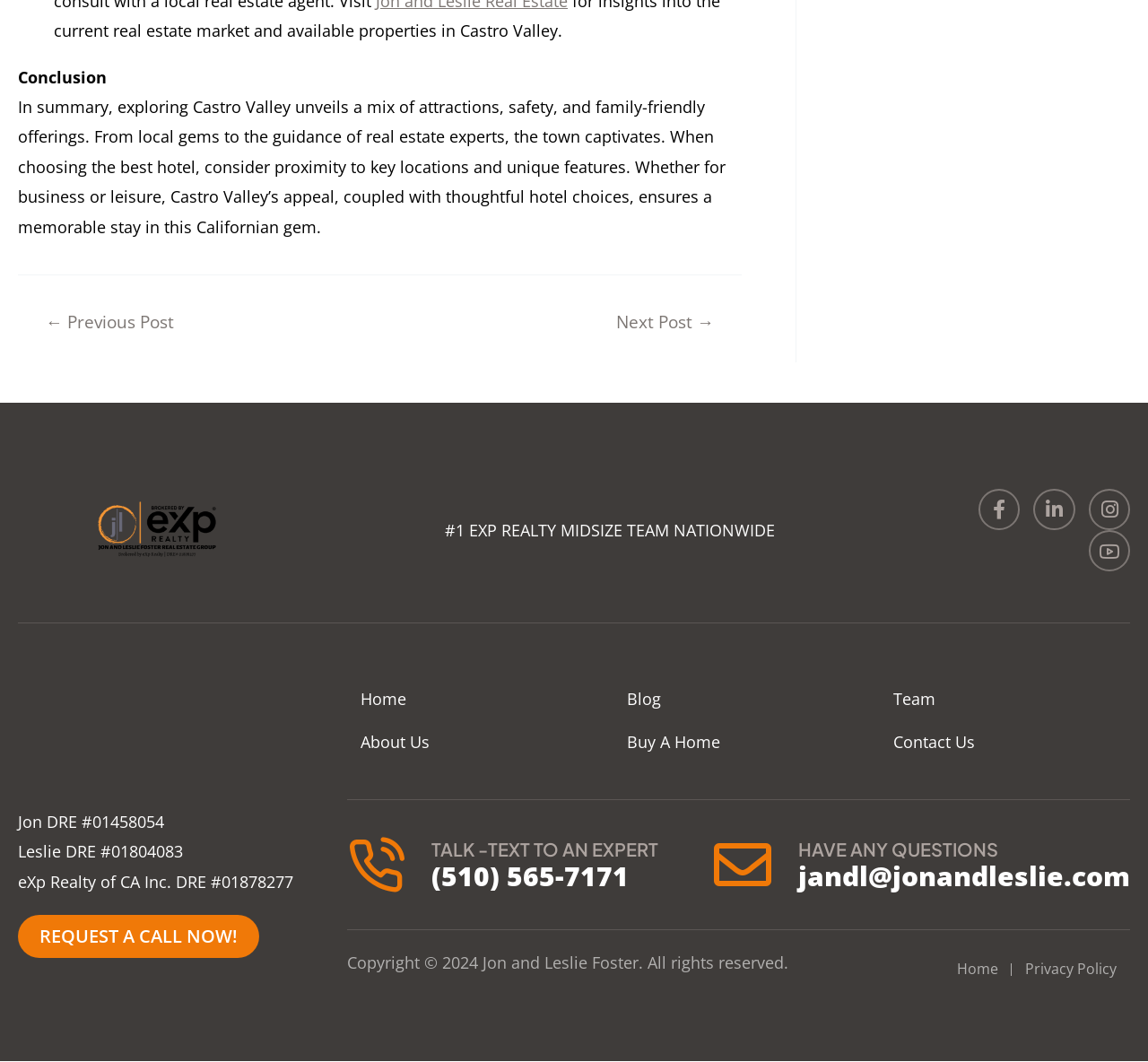Determine the bounding box coordinates for the area that should be clicked to carry out the following instruction: "Read the previous post".

[0.017, 0.295, 0.174, 0.311]